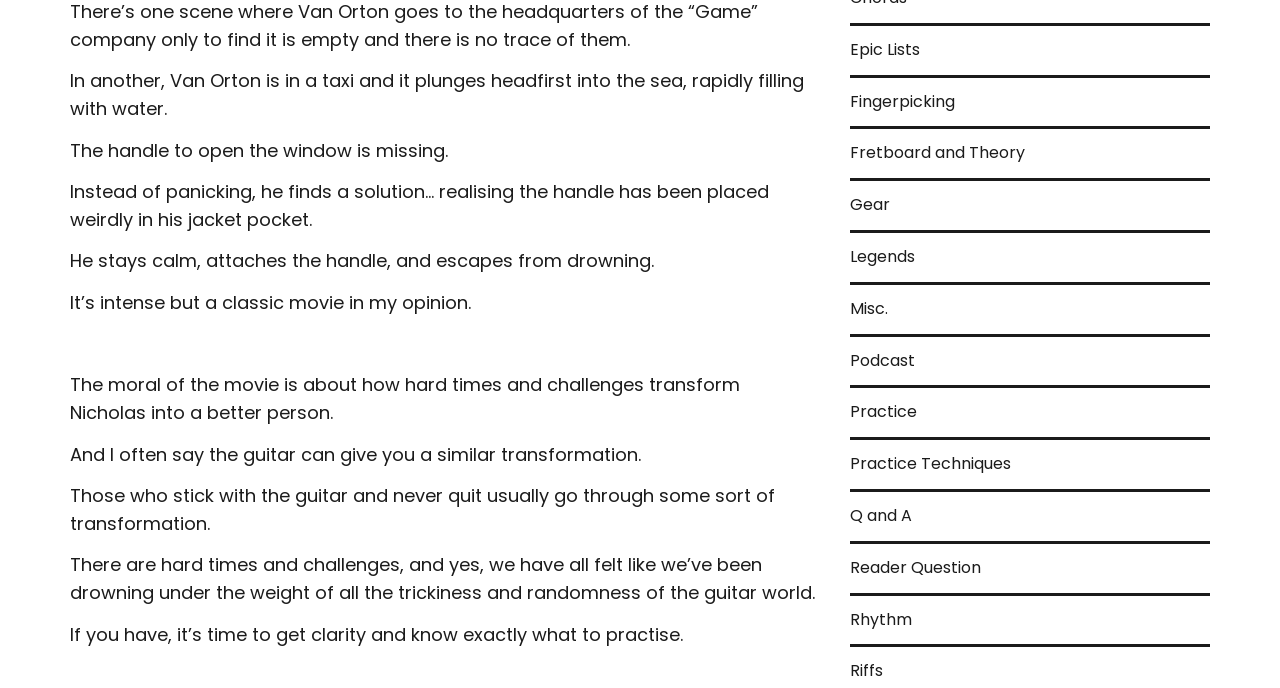What is the author comparing to the guitar?
Refer to the screenshot and answer in one word or phrase.

hard times